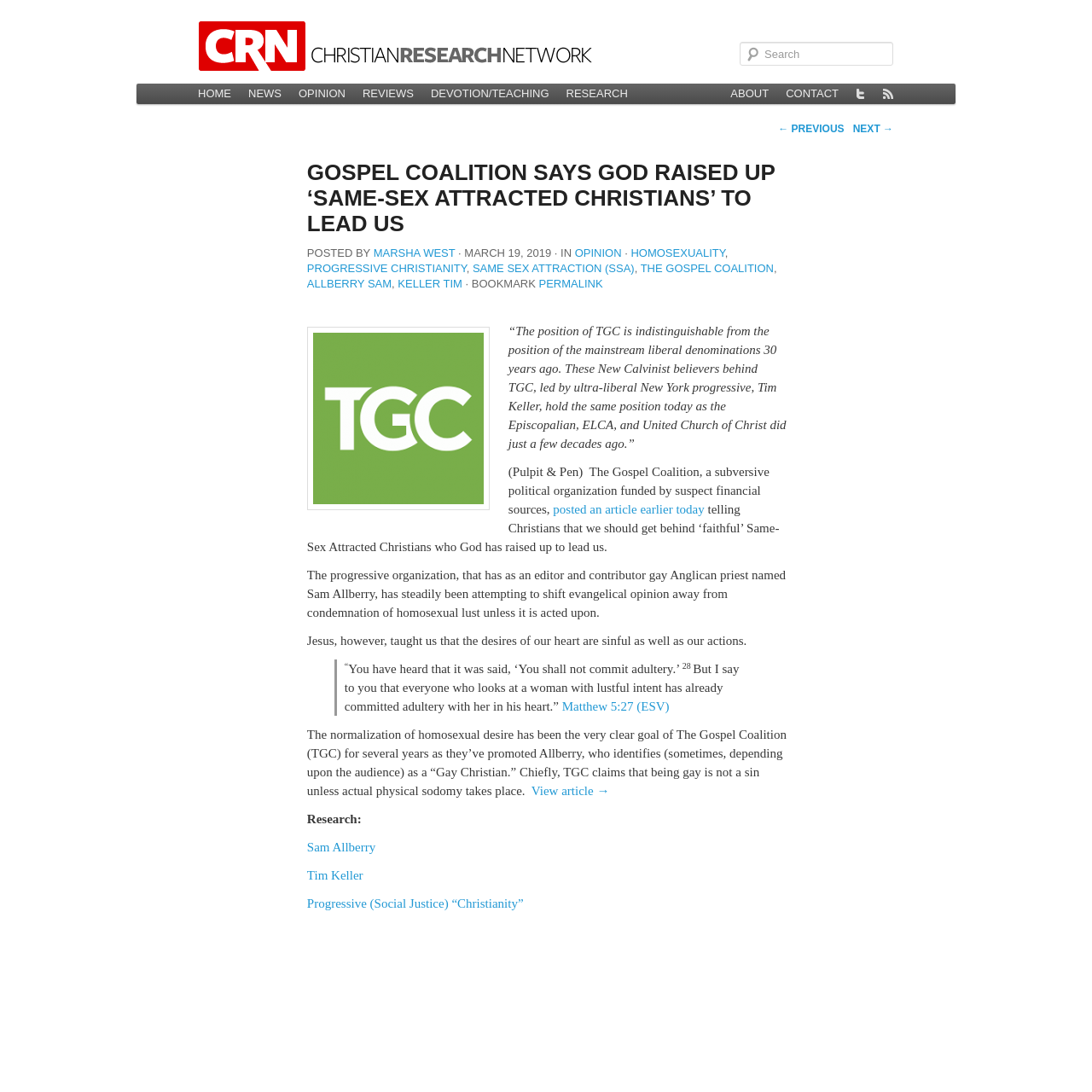What is the name of the website?
Answer the question with just one word or phrase using the image.

Christian Research Network